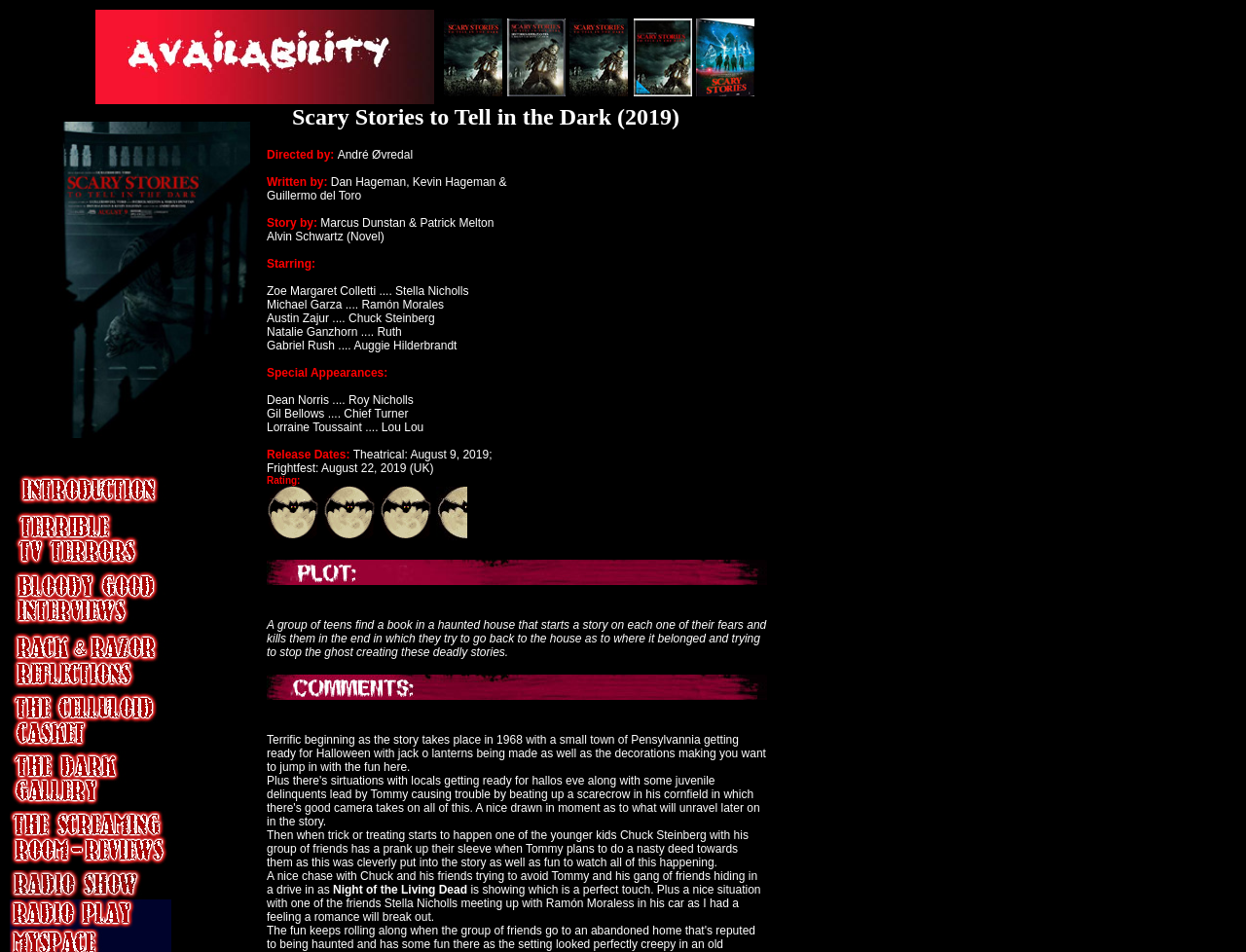Please identify the bounding box coordinates of the area that needs to be clicked to follow this instruction: "Click the link to Scary Stories to Tell in the Dark".

[0.356, 0.086, 0.403, 0.104]